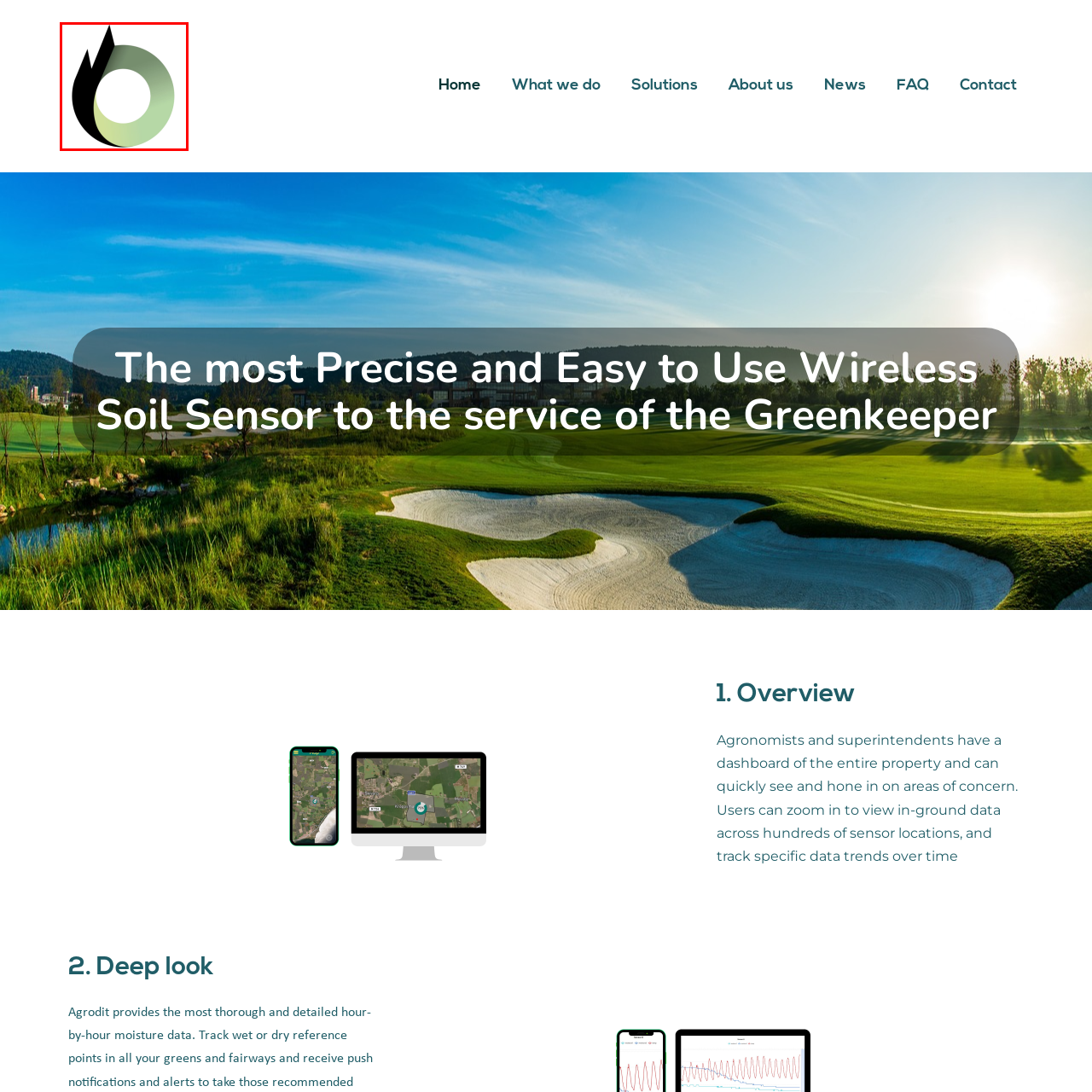What is Agrodit's commitment to?
Focus on the section of the image outlined in red and give a thorough answer to the question.

The caption states that the gradient of greens and whites on the right side of the logo symbolizes growth and environmental consciousness, indicating Agrodit's commitment to this aspect.